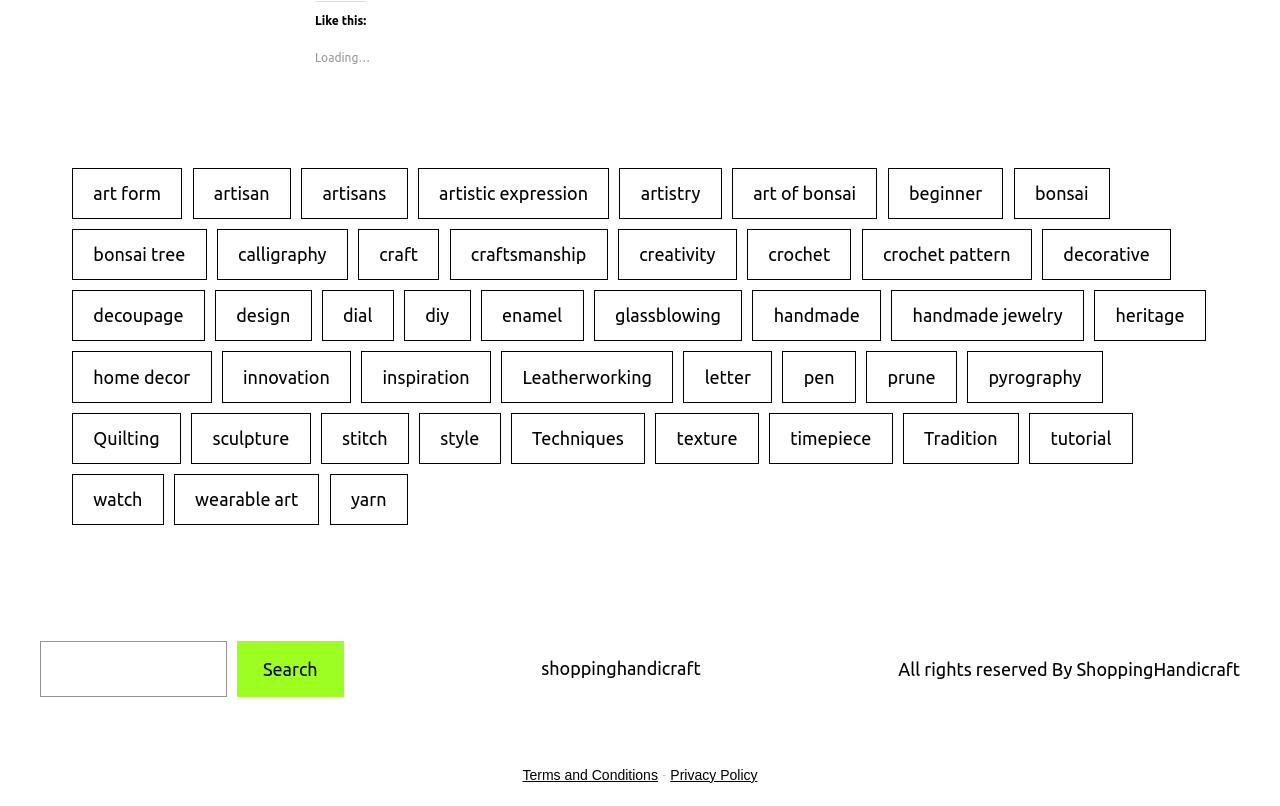Please identify the bounding box coordinates of the region to click in order to complete the task: "Get updates". The coordinates must be four float numbers between 0 and 1, specified as [left, top, right, bottom].

None